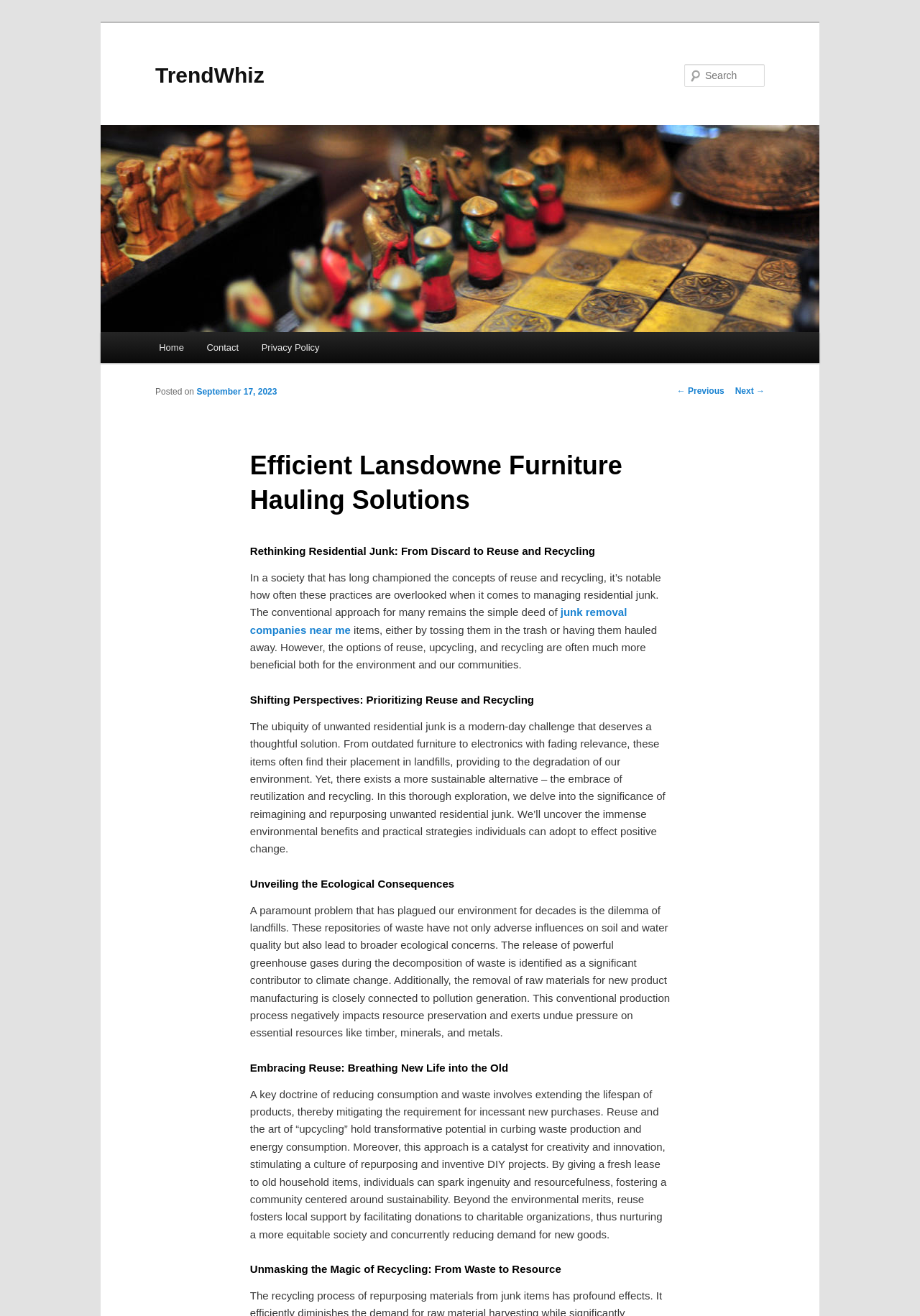Generate an in-depth caption that captures all aspects of the webpage.

The webpage is about Efficient Lansdowne Furniture Hauling Solutions, with the main content focused on rethinking residential junk and promoting reuse and recycling. 

At the top, there is a link to skip to the primary content, followed by the website's title "TrendWhiz" in a heading and a link format. Below the title, there is a search bar with a "Search" label and a textbox. 

On the left side, there is a main menu with links to "Home", "Contact", and "Privacy Policy". 

The main content is divided into sections, each with a heading. The first section is about post navigation, with links to previous and next pages. 

The main article starts with a heading "Efficient Lansdowne Furniture Hauling Solutions" and is followed by a paragraph of text describing the importance of rethinking residential junk. The article is divided into several sections, each with a heading, including "Rethinking Residential Junk: From Discard to Reuse and Recycling", "Shifting Perspectives: Prioritizing Reuse and Recycling", "Unveiling the Ecological Consequences", "Embracing Reuse: Breathing New Life into the Old", and "Unmasking the Magic of Recycling: From Waste to Resource". 

Each section contains paragraphs of text discussing the benefits of reuse and recycling, the environmental consequences of waste, and the importance of adopting sustainable practices. There are also links to related topics, such as "junk removal companies near me".